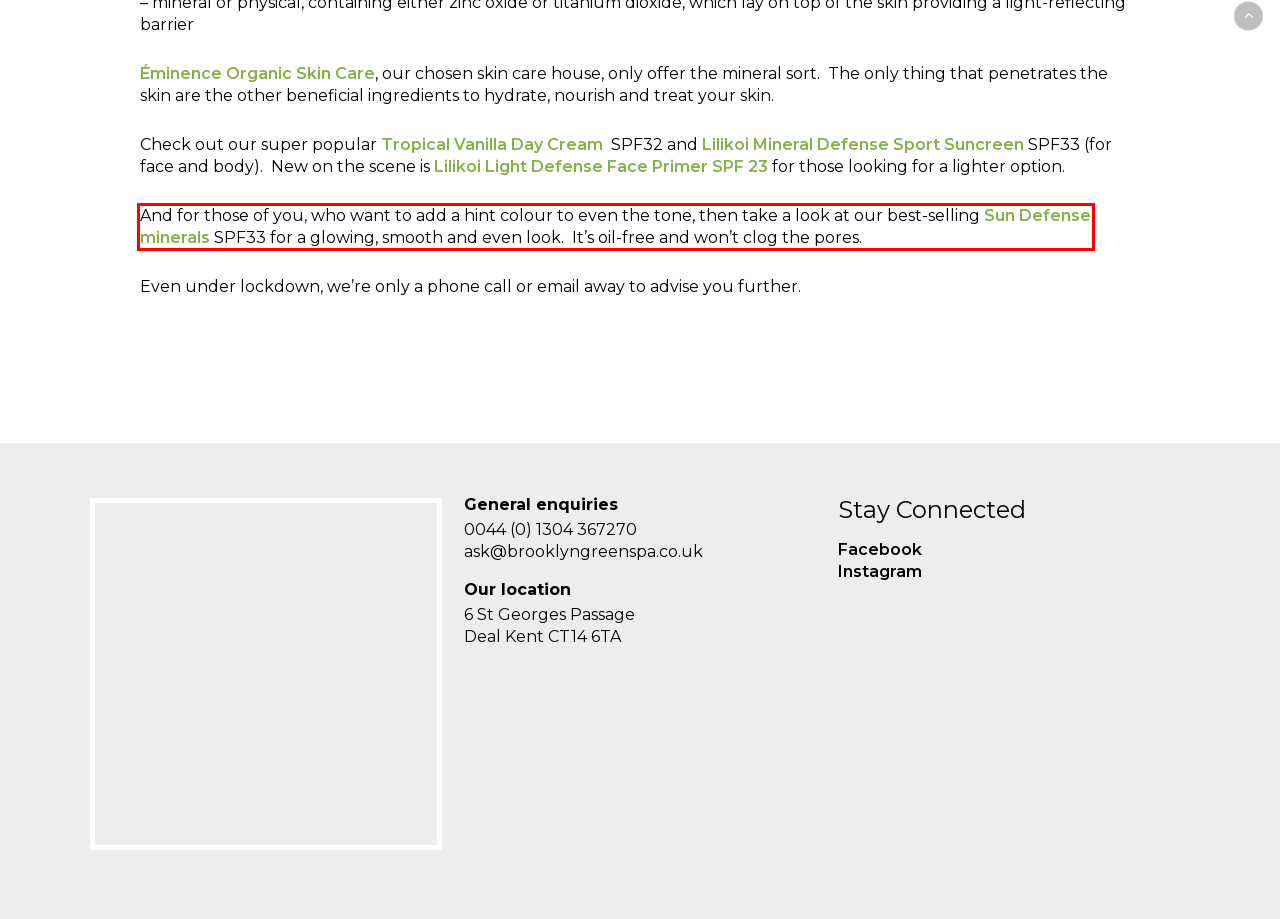You have a screenshot of a webpage with a red bounding box around a UI element. Determine which webpage description best matches the new webpage that results from clicking the element in the bounding box. Here are the candidates:
A. Home - Brooklyn Greenspa
B. SKINCARE Archives - Brooklyn Greenspa
C. Contact - Brooklyn Greenspa
D. FAQ Archives - Brooklyn Greenspa
E. Gallery - Brooklyn Greenspa
F. Jo Radcliffe, Author at Brooklyn Greenspa
G. Eminence Organic Skin Care | #1 in Professional Organic Skin Care
H. ALL POSTS Archives - Brooklyn Greenspa

D